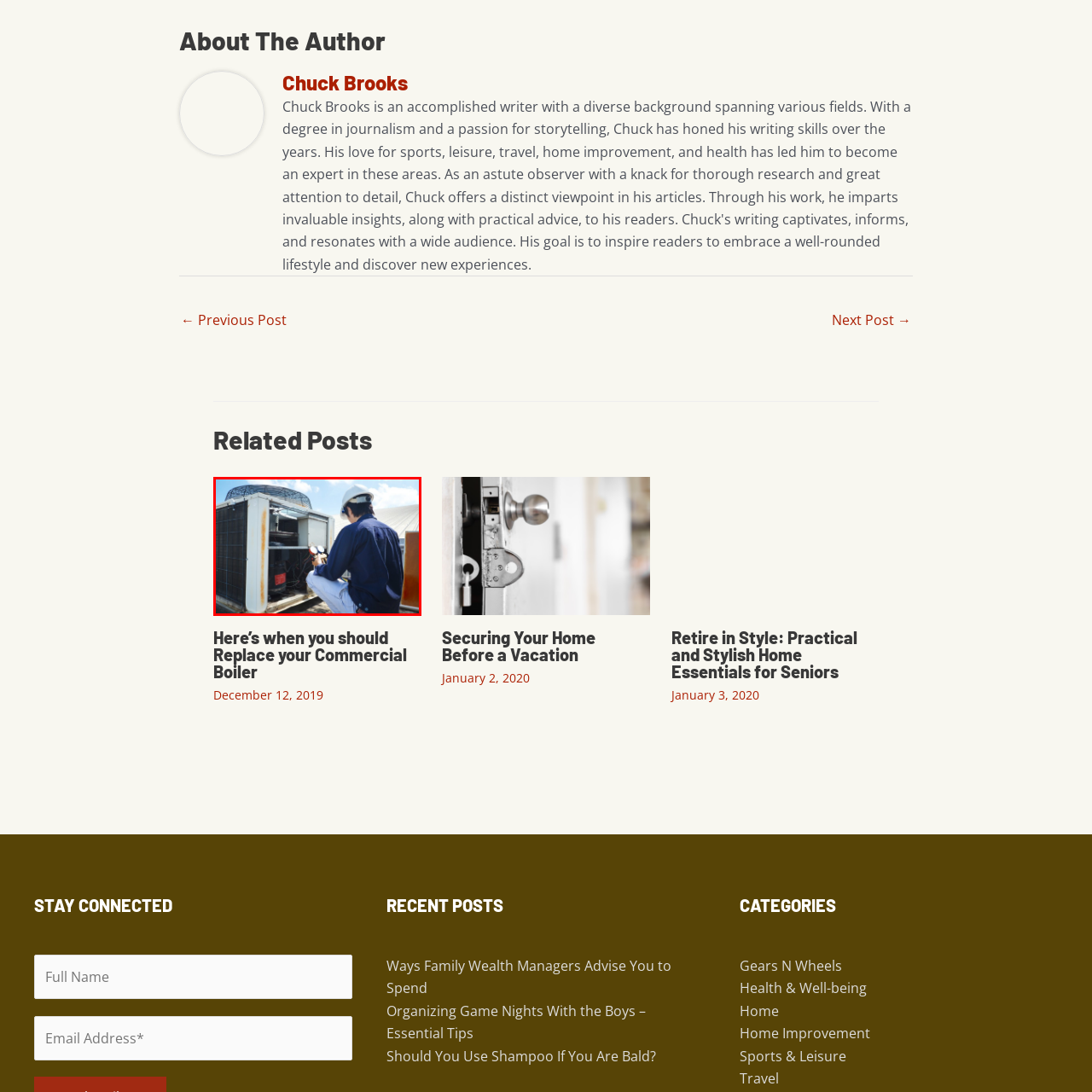Where is the boiler located?
Examine the image inside the red bounding box and give an in-depth answer to the question, using the visual evidence provided.

The commercial boiler is situated on the rooftop of a building, which is a common location for such equipment to provide heating to the building.